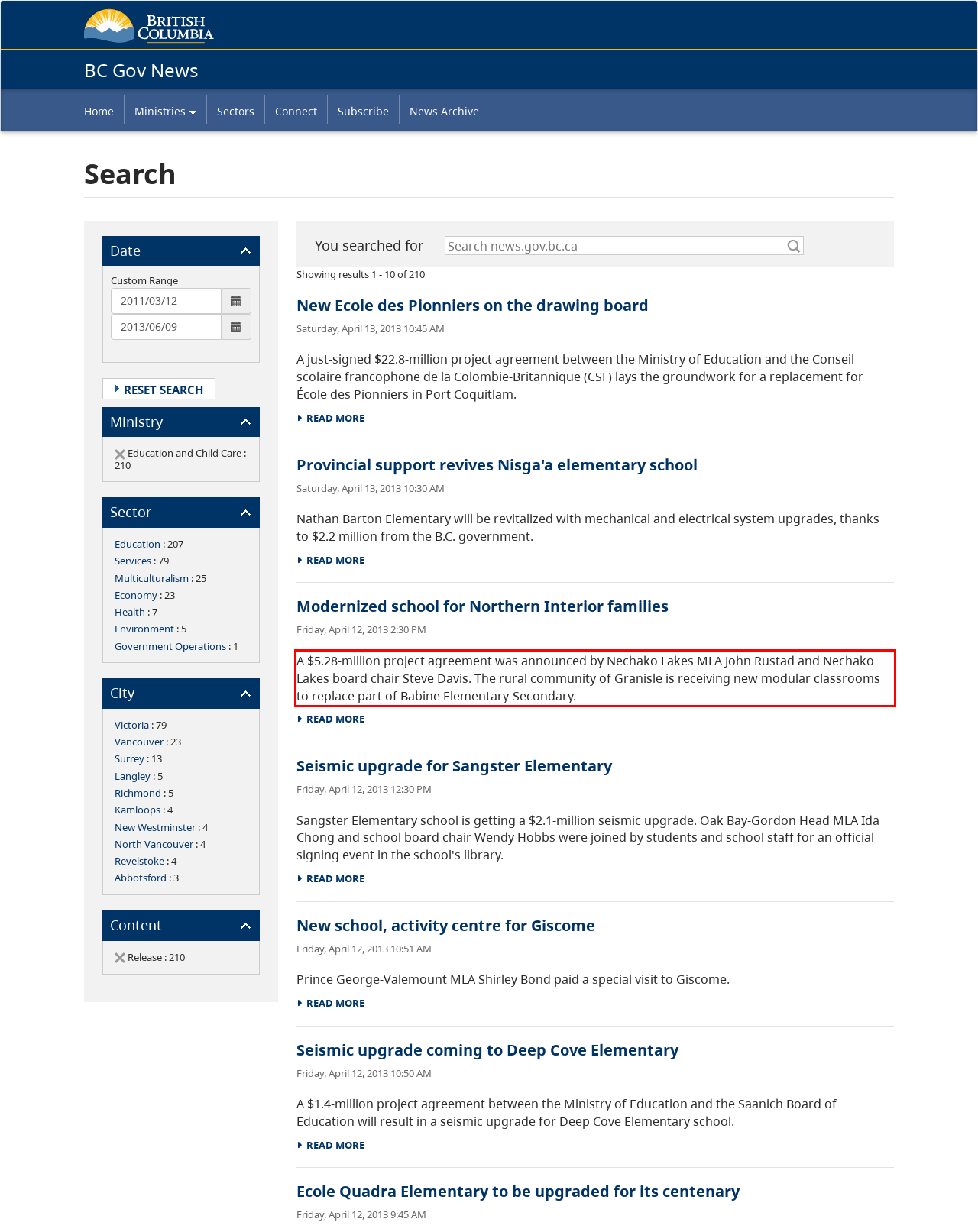You are provided with a screenshot of a webpage that includes a UI element enclosed in a red rectangle. Extract the text content inside this red rectangle.

A $5.28-million project agreement was announced by Nechako Lakes MLA John Rustad and Nechako Lakes board chair Steve Davis. The rural community of Granisle is receiving new modular classrooms to replace part of Babine Elementary-Secondary.